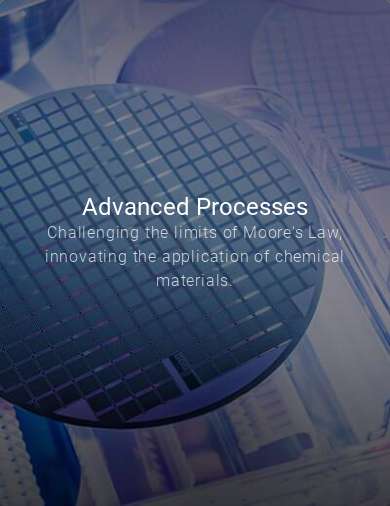Thoroughly describe what you see in the image.

The image showcases a vibrant and modern representation of semiconductor manufacturing, specifically highlighting "Advanced Processes." In the foreground, polished silicon wafers are prominently displayed, glistening under bright lights that accentuate their intricate grid patterns. The layers of background elements suggest a high-tech environment, typical of cutting-edge semiconductor fabrication facilities. 

Superimposed on this striking visual is the heading "Advanced Processes," emphasizing the innovative efforts to push past the boundaries set by Moore's Law. Below, a descriptive tagline reads, "Challenging the limits of Moore's Law, innovating the application of chemical materials," which speaks to the advanced methodologies being employed to enhance semiconductor technology. This combination of imagery and text effectively conveys the dynamic and rapidly evolving nature of the semiconductor industry.